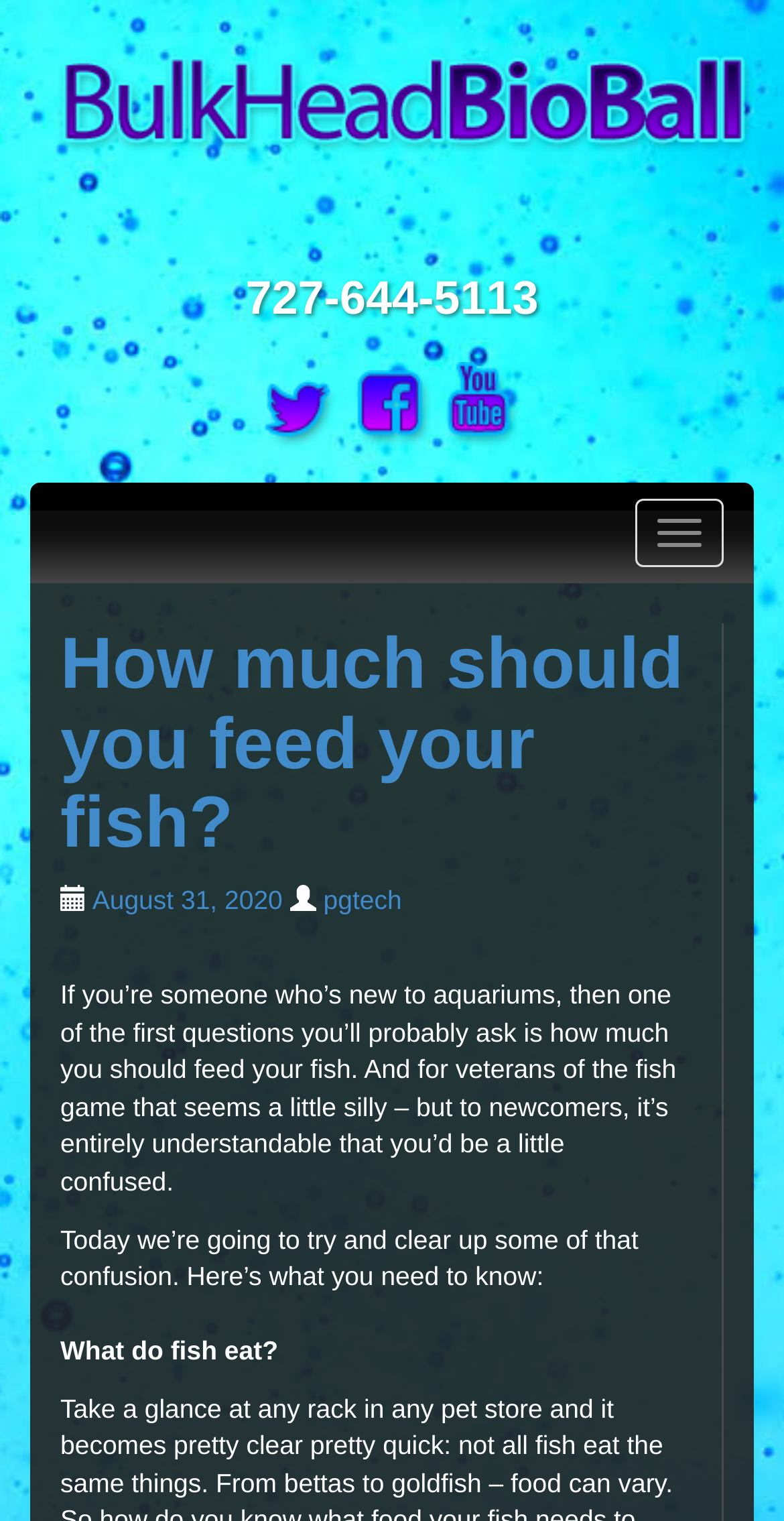Extract the text of the main heading from the webpage.

How much should you feed your fish?